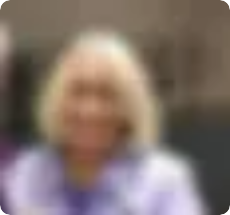What type of work has Lynne been involved in?
Respond to the question with a well-detailed and thorough answer.

The caption states that Lynne has been involved in years of volunteer work, demonstrating her dedication to community activities and initiatives.